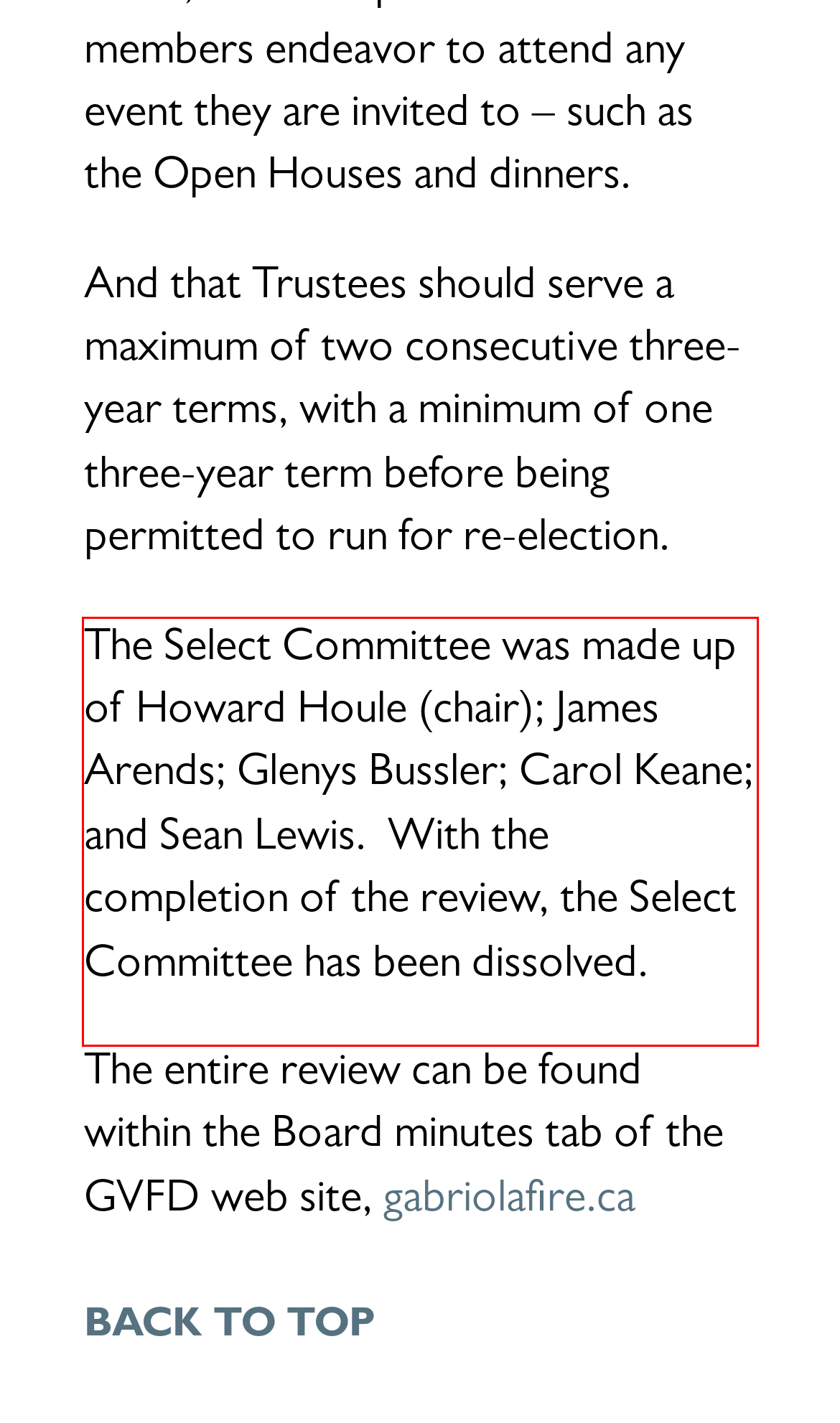Within the screenshot of a webpage, identify the red bounding box and perform OCR to capture the text content it contains.

The Select Committee was made up of Howard Houle (chair); James Arends; Glenys Bussler; Carol Keane; and Sean Lewis. With the completion of the review, the Select Committee has been dissolved.